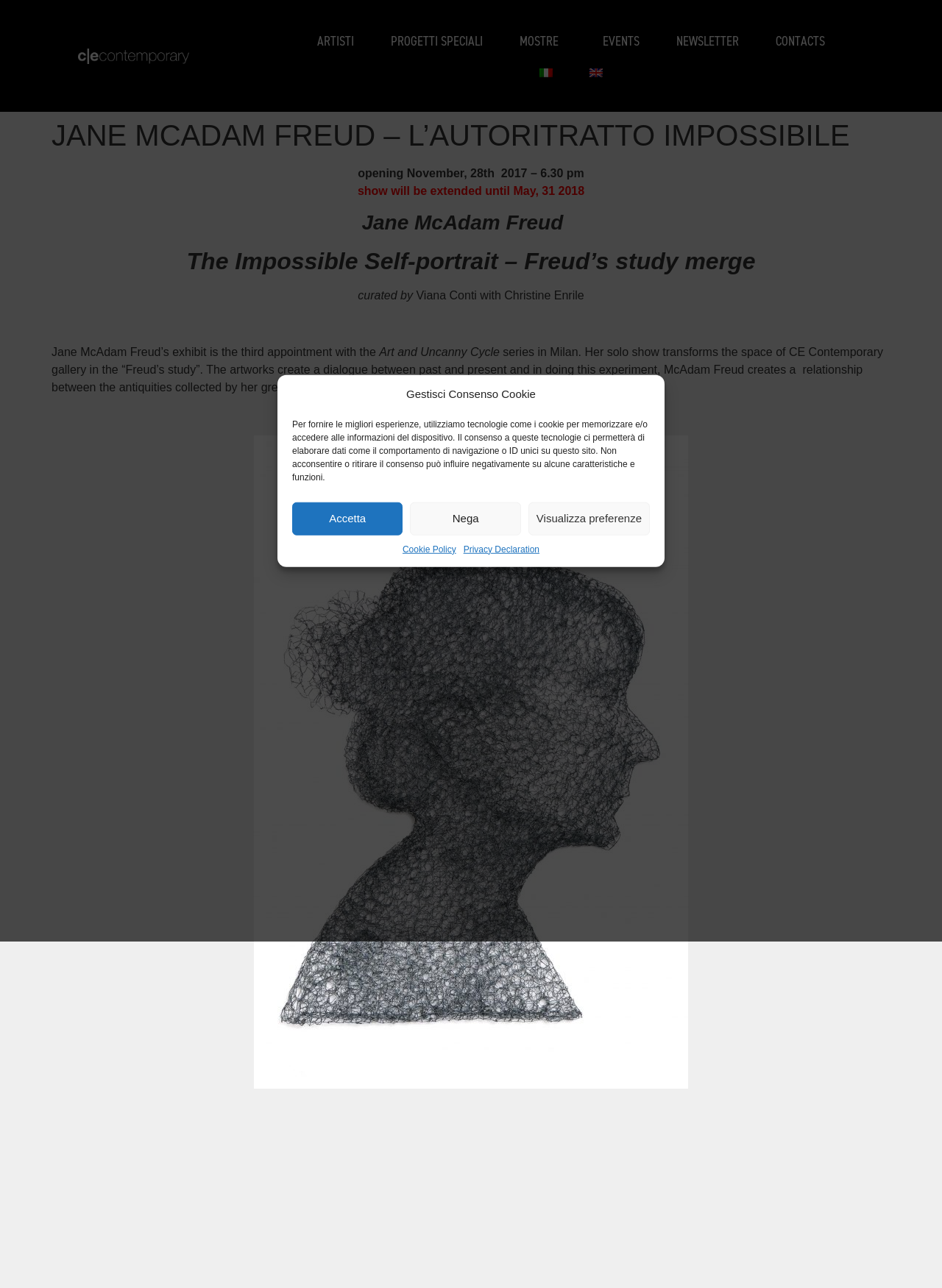Can you specify the bounding box coordinates of the area that needs to be clicked to fulfill the following instruction: "Read the NEWSLETTER"?

[0.698, 0.019, 0.804, 0.046]